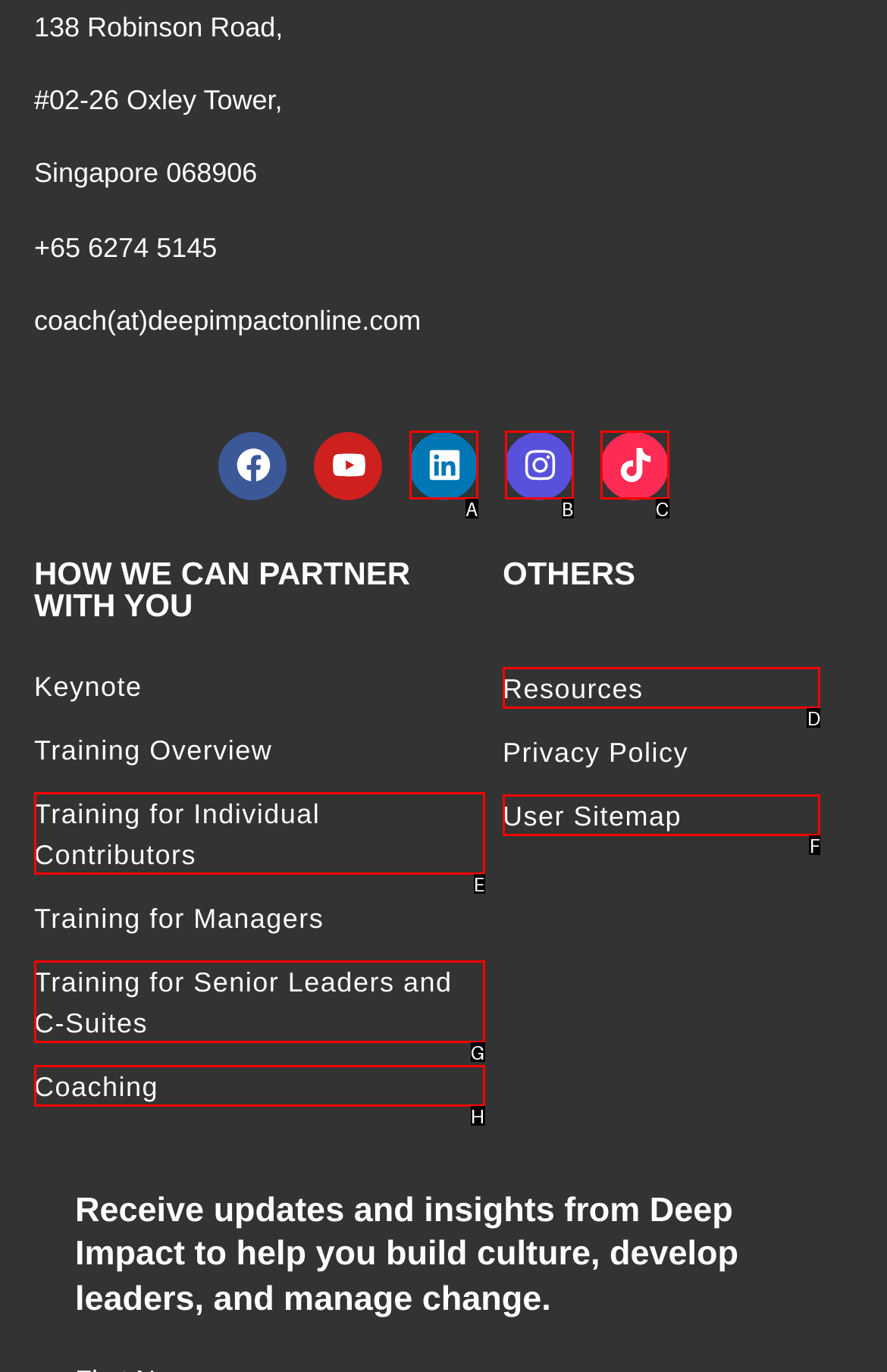Which option corresponds to the following element description: Training for Individual Contributors?
Please provide the letter of the correct choice.

E